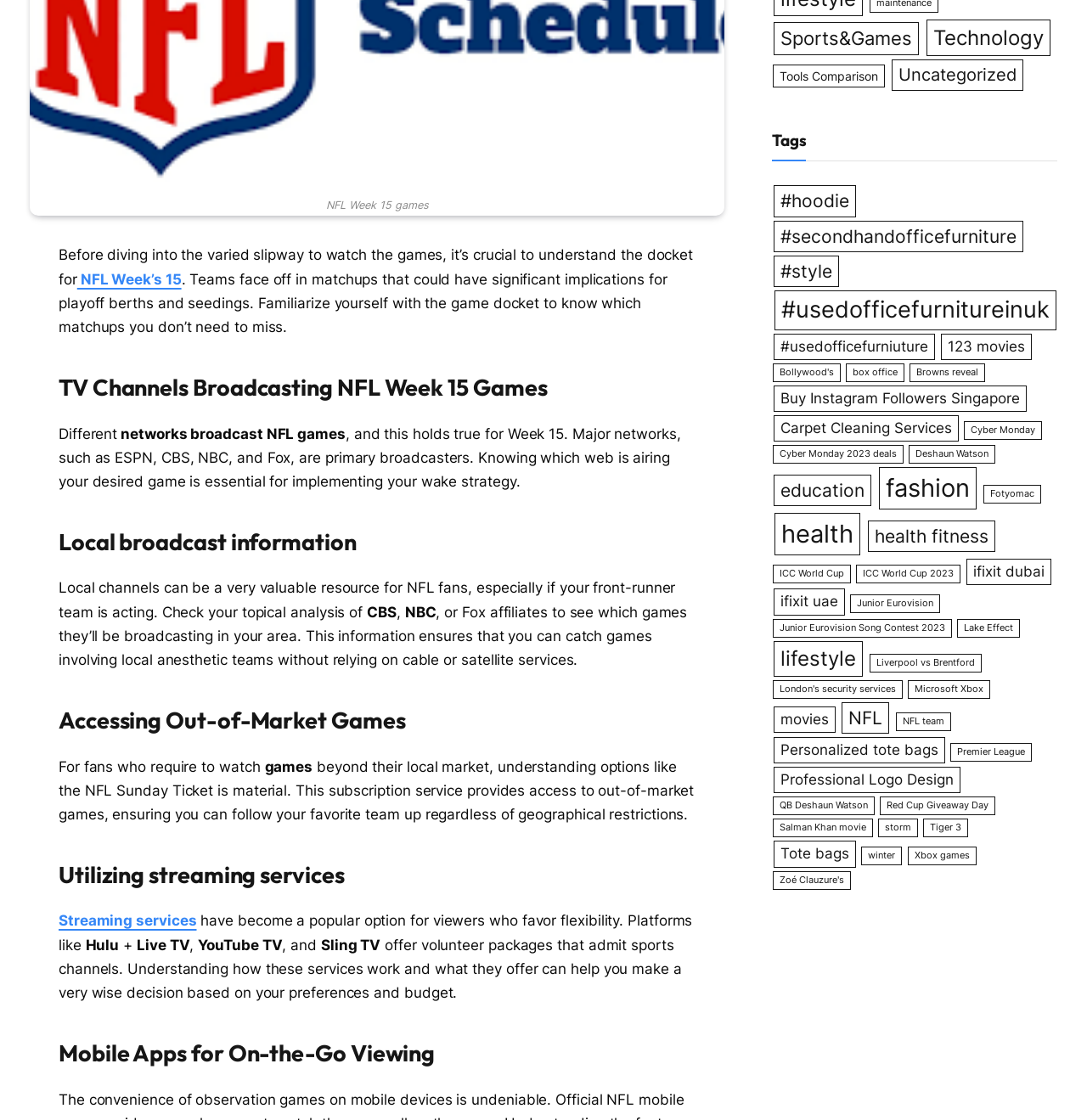Please provide the bounding box coordinates for the UI element as described: "health". The coordinates must be four floats between 0 and 1, represented as [left, top, right, bottom].

[0.712, 0.458, 0.791, 0.496]